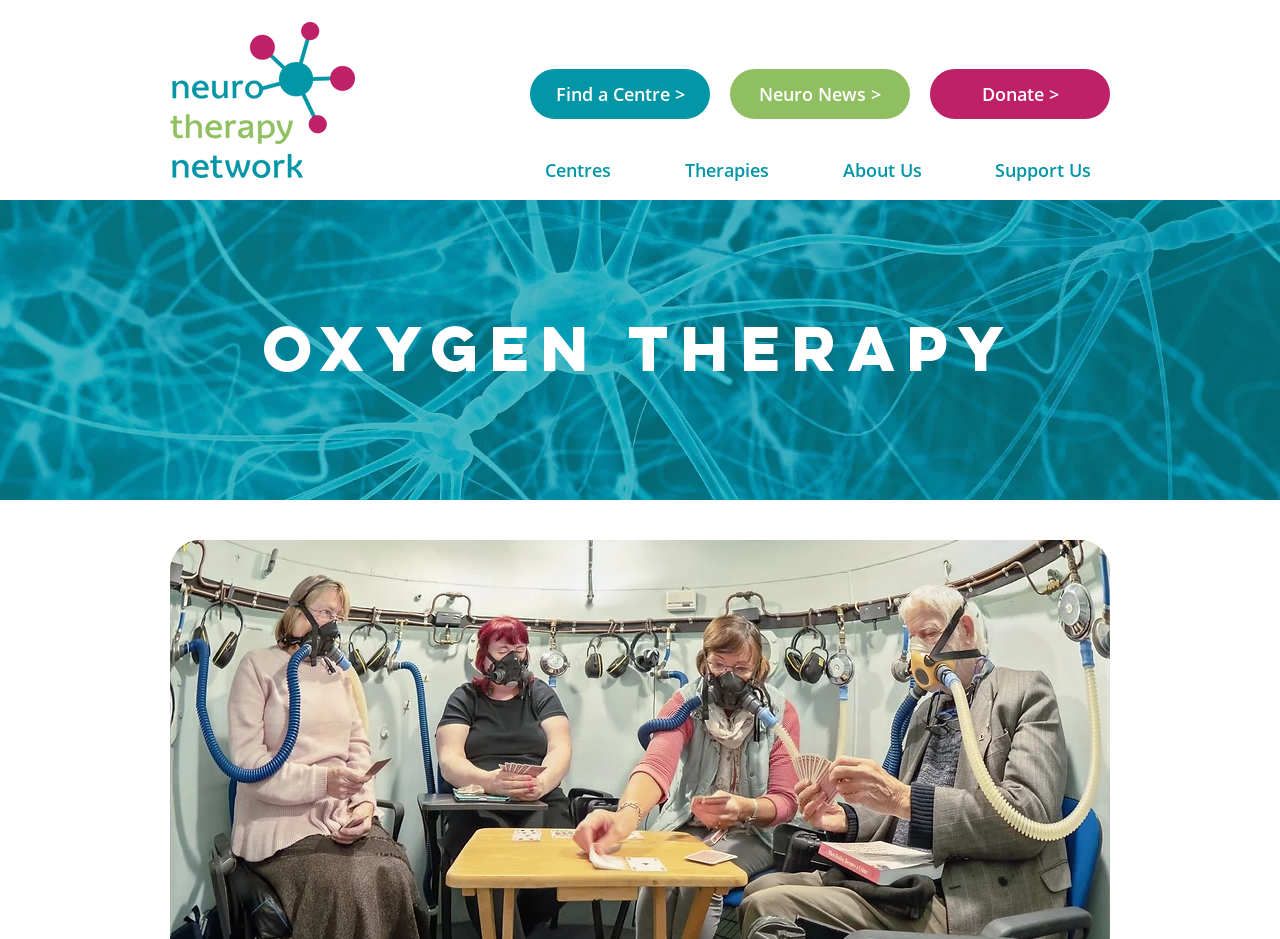Using the element description: "About Us", determine the bounding box coordinates. The coordinates should be in the format [left, top, right, bottom], with values between 0 and 1.

[0.646, 0.149, 0.735, 0.213]